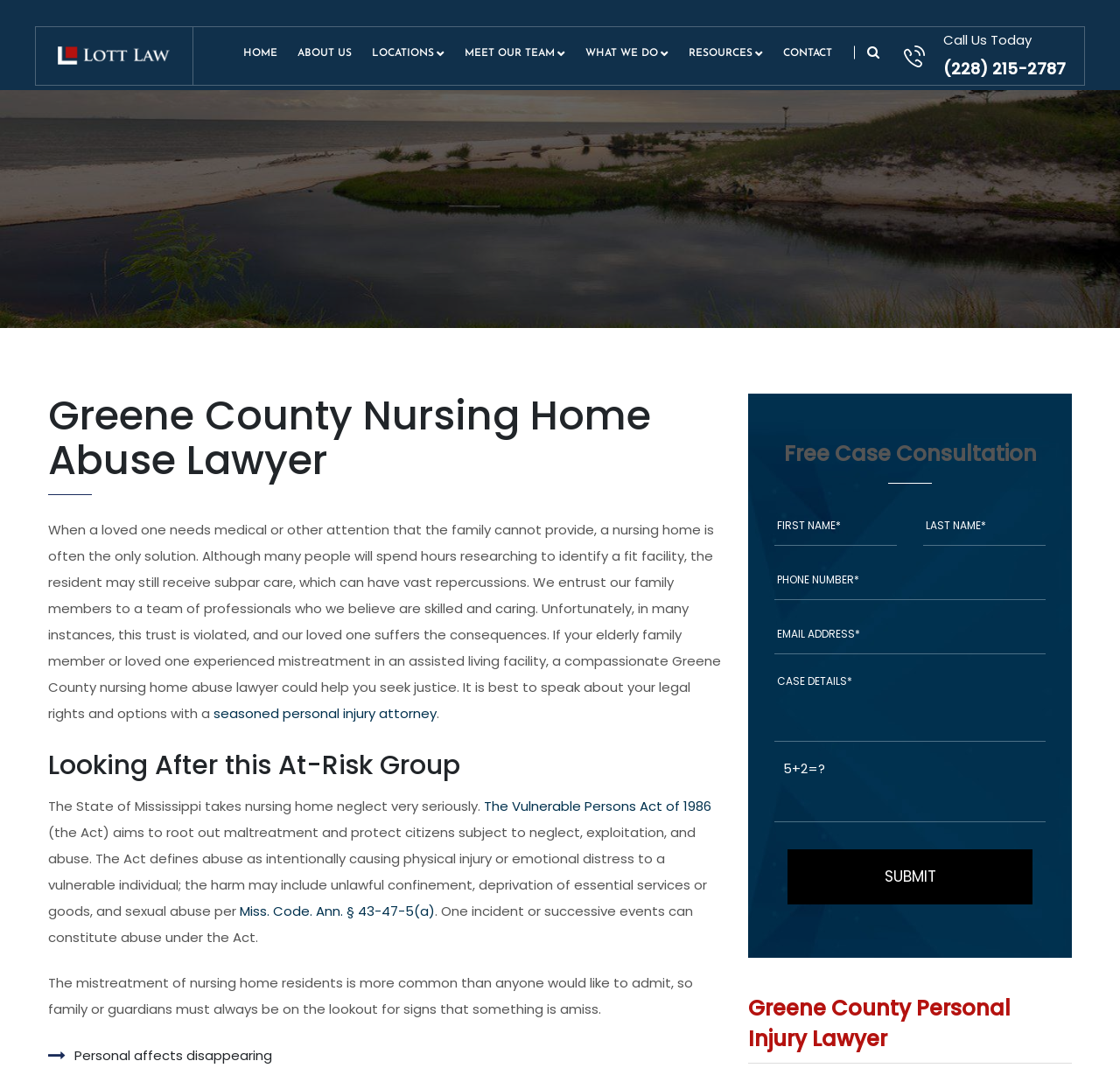Using the details in the image, give a detailed response to the question below:
What is the location of the 'HOME' link?

I determined the location of the 'HOME' link by looking at its bounding box coordinates [0.217, 0.025, 0.248, 0.074] which suggests that it is located at the top left of the webpage.